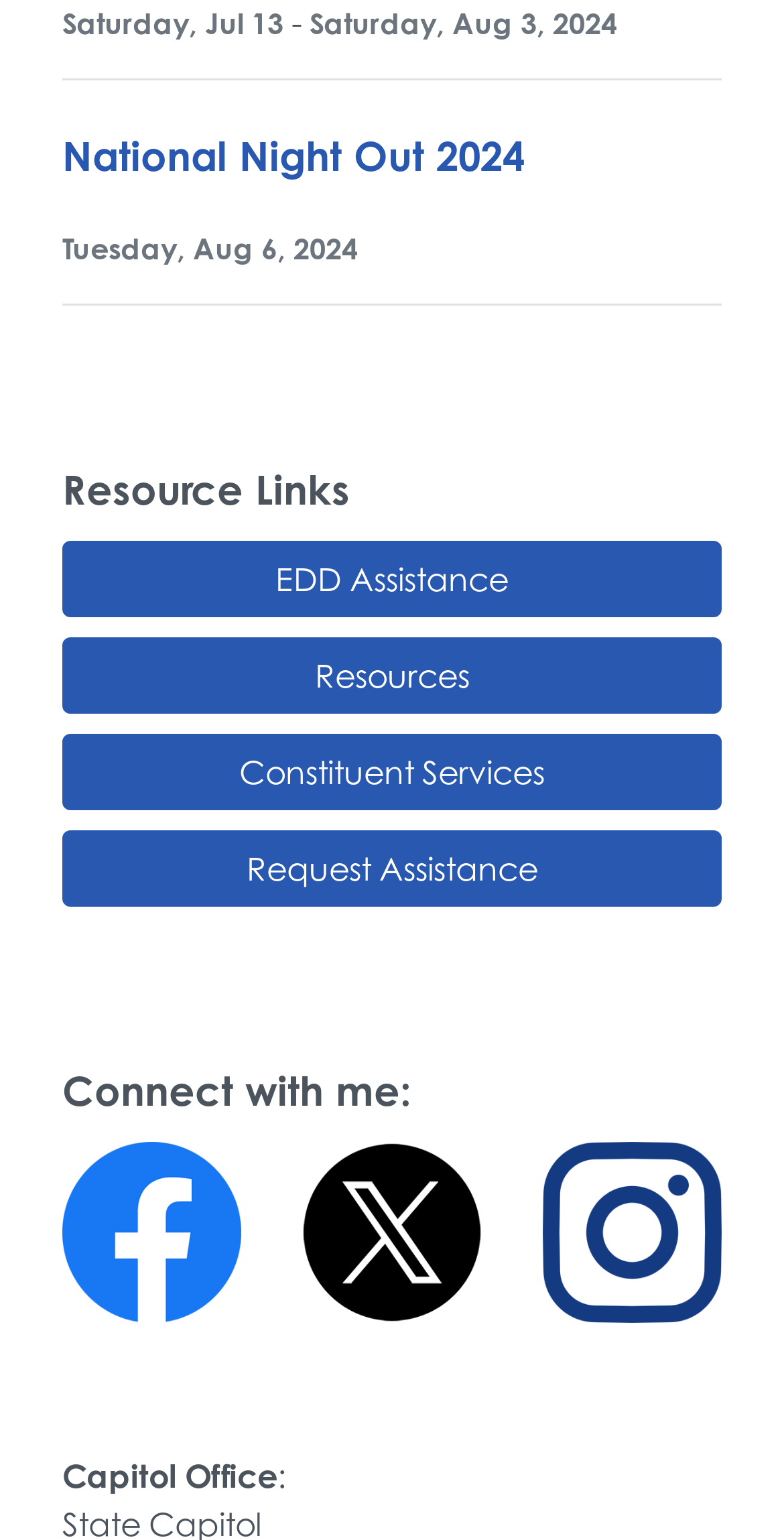What is the date range mentioned on the webpage? From the image, respond with a single word or brief phrase.

Jul 13 to Aug 3, 2024